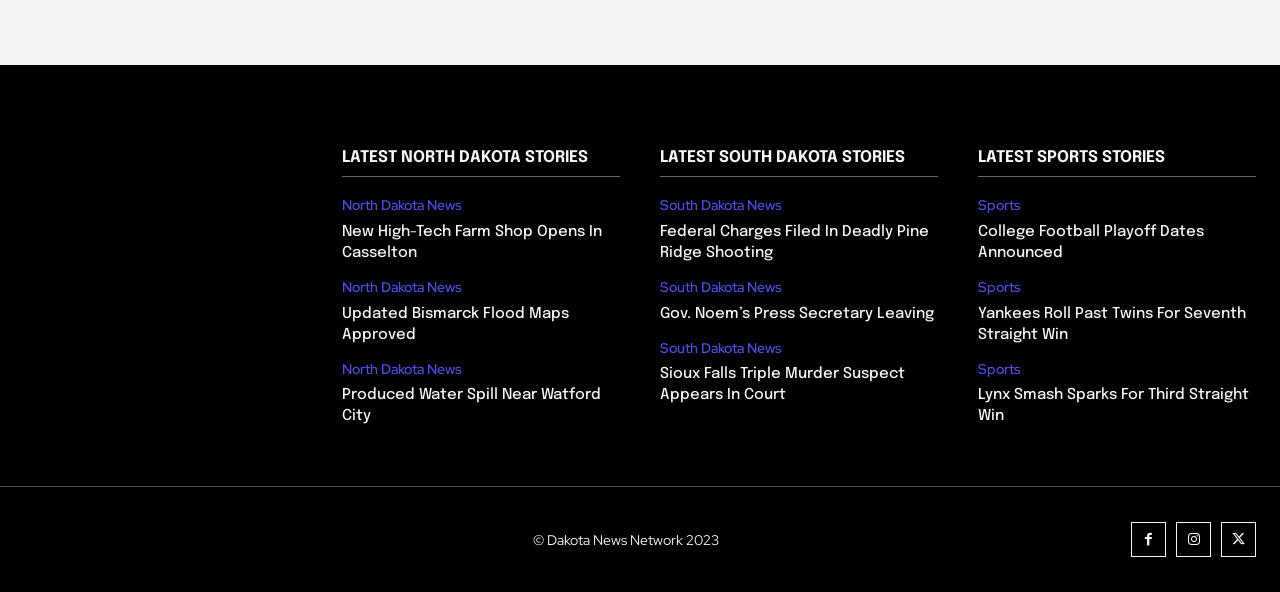What type of news does this website provide?
Please answer the question with as much detail and depth as you can.

Based on the webpage, I can see that it provides news about North Dakota and South Dakota, which are local regions in the United States. The website has separate sections for North Dakota news, South Dakota news, and sports news, indicating that it focuses on local news and events.